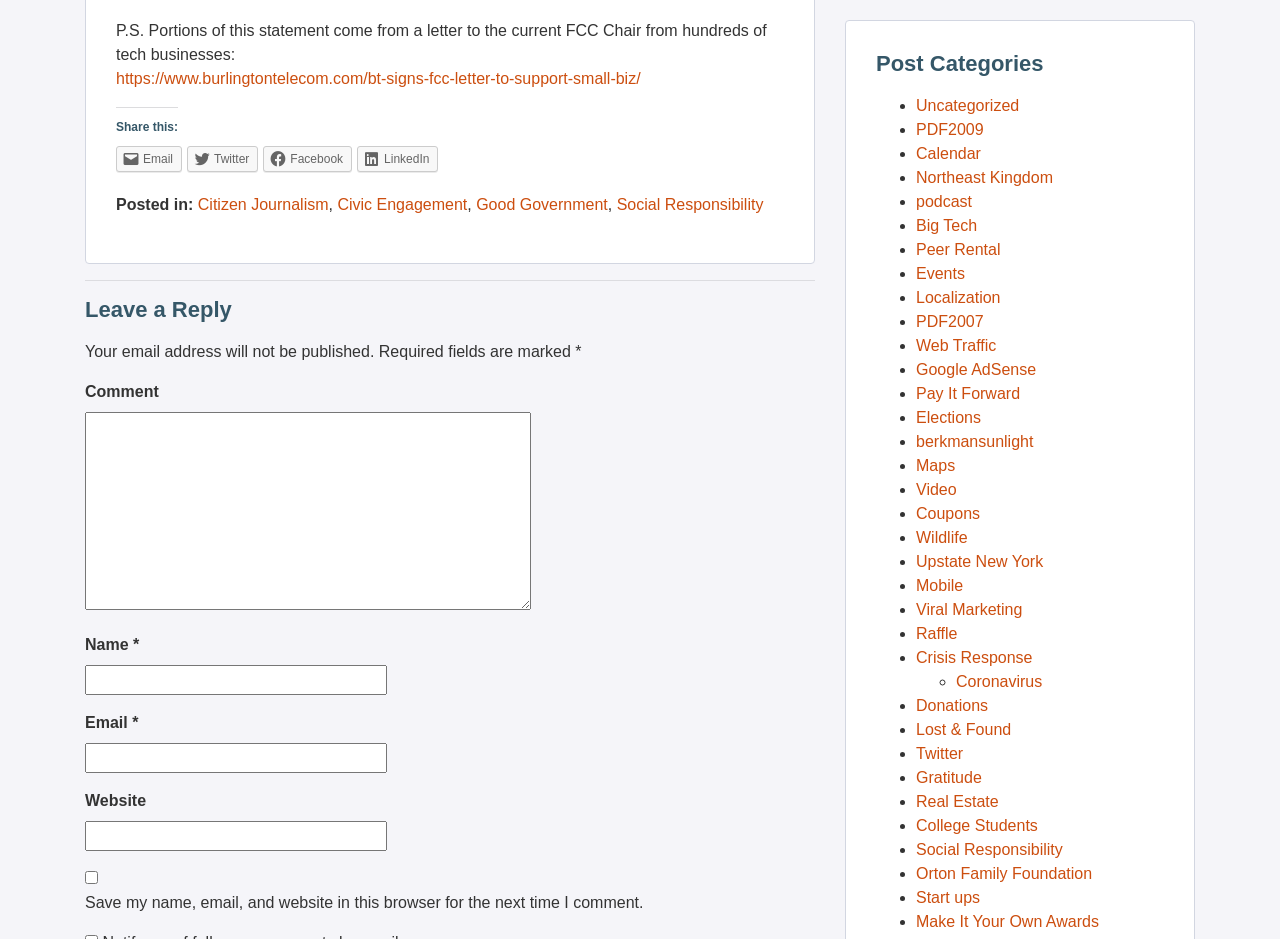What is the orientation of the separator above the comment section?
Answer the question with a single word or phrase, referring to the image.

Horizontal